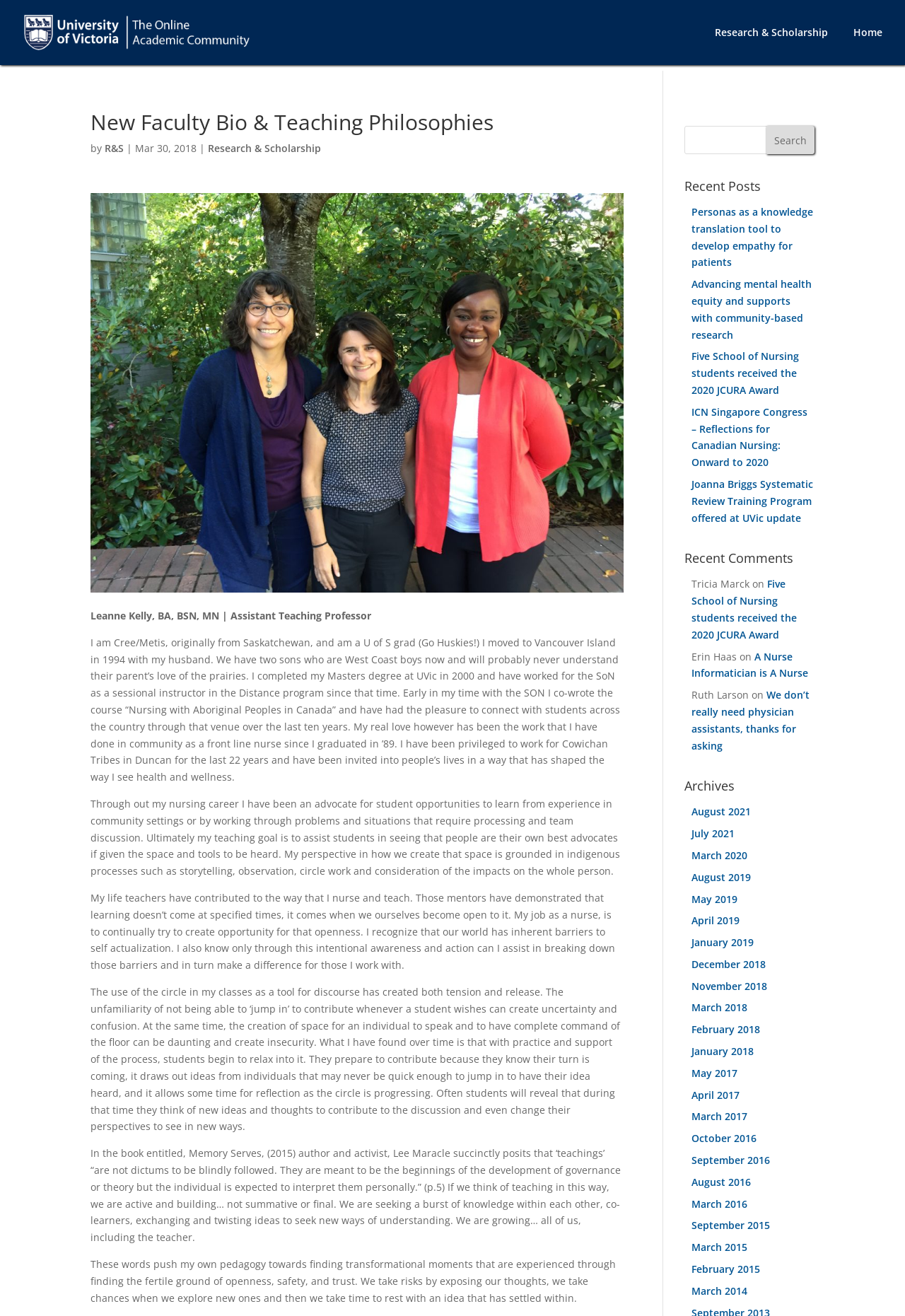Pinpoint the bounding box coordinates of the clickable area necessary to execute the following instruction: "Search for something". The coordinates should be given as four float numbers between 0 and 1, namely [left, top, right, bottom].

[0.756, 0.096, 0.9, 0.117]